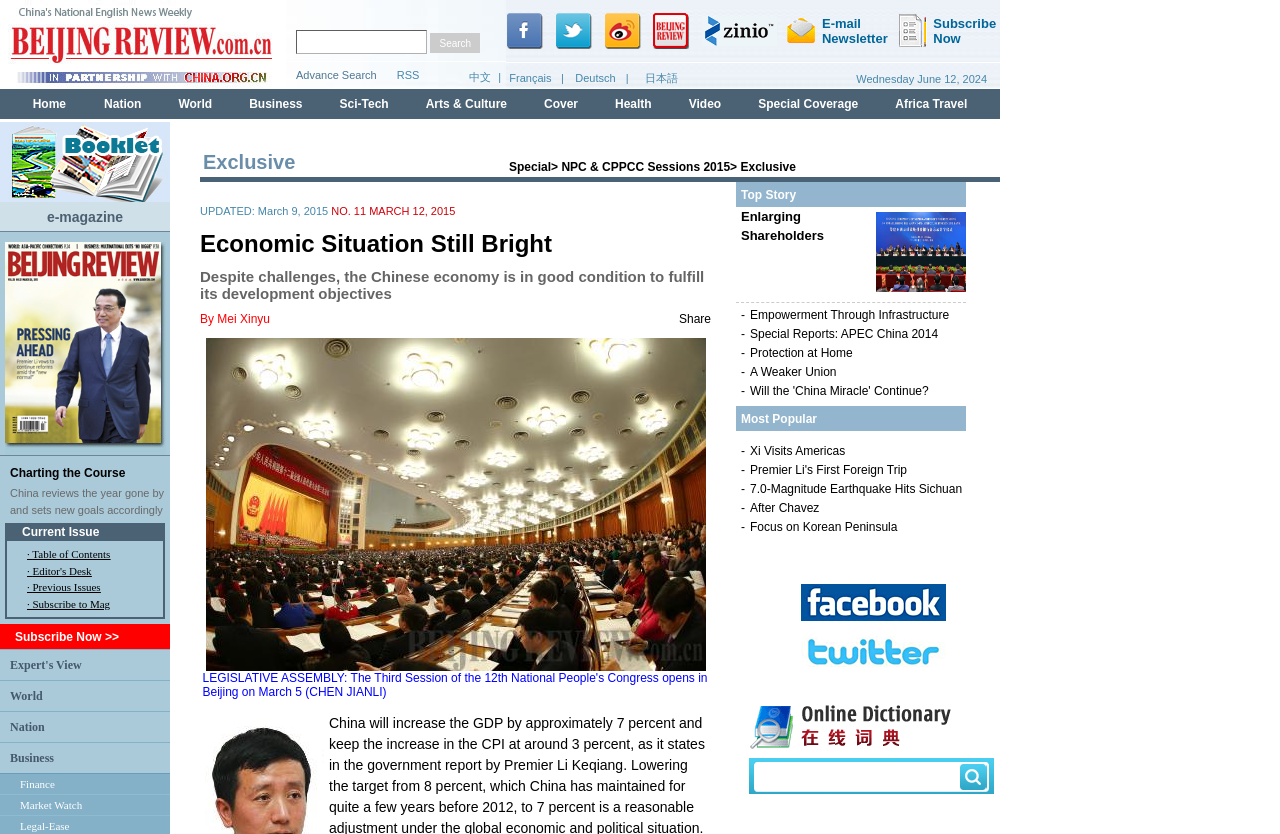Provide a thorough and detailed response to the question by examining the image: 
What is the title of the e-magazine?

The title of the e-magazine can be found in the LayoutTable with bounding box coordinates [0.0, 0.242, 0.133, 0.278], which contains a link with the text 'e-magazine'.